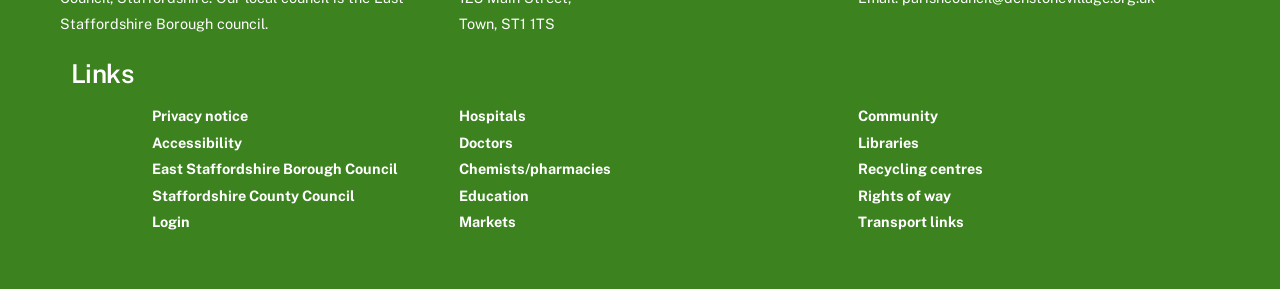Determine the bounding box coordinates for the clickable element required to fulfill the instruction: "Login to the system". Provide the coordinates as four float numbers between 0 and 1, i.e., [left, top, right, bottom].

[0.119, 0.737, 0.148, 0.796]